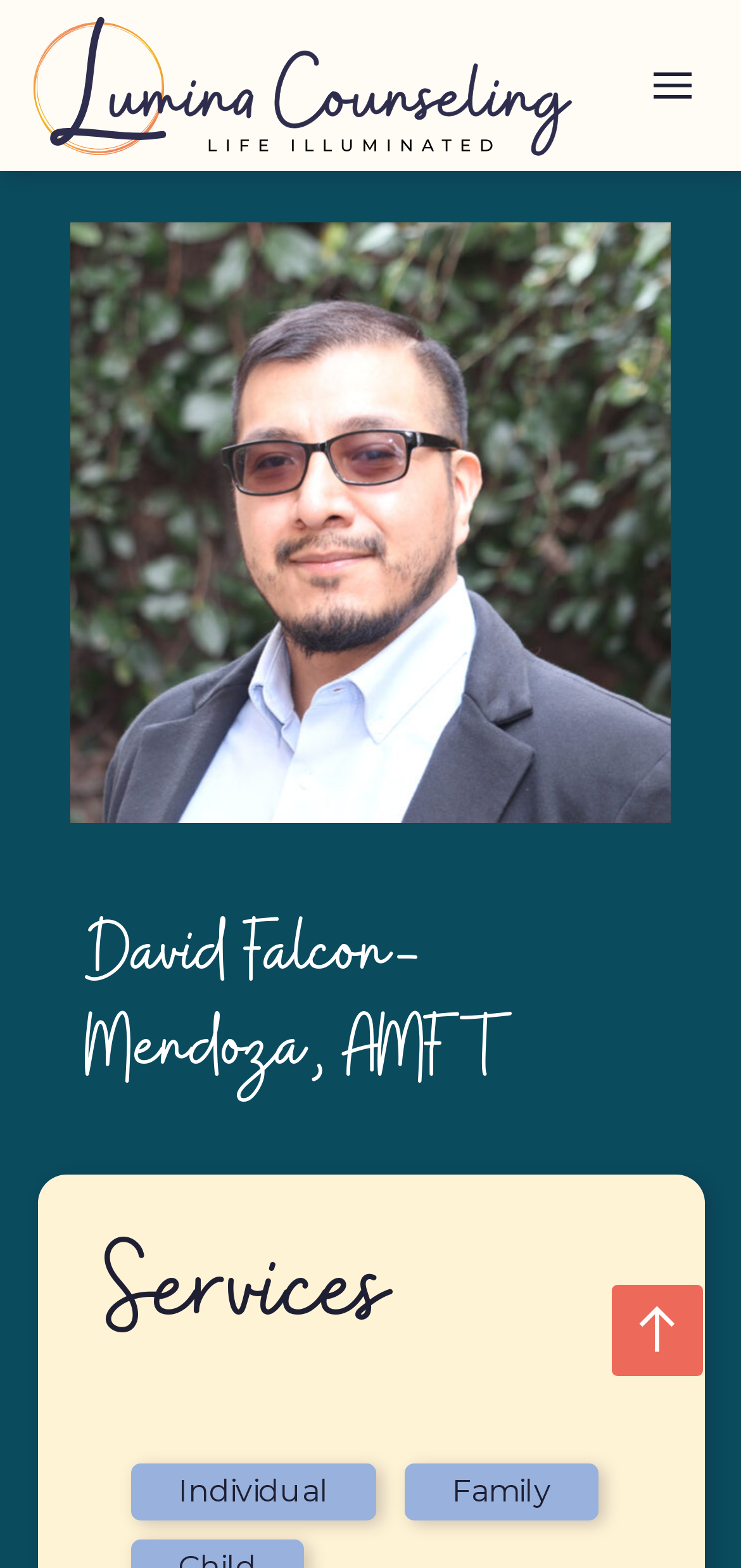Refer to the element description alt="Lumina Counseling" and identify the corresponding bounding box in the screenshot. Format the coordinates as (top-left x, top-left y, bottom-right x, bottom-right y) with values in the range of 0 to 1.

[0.038, 0.055, 0.774, 0.145]